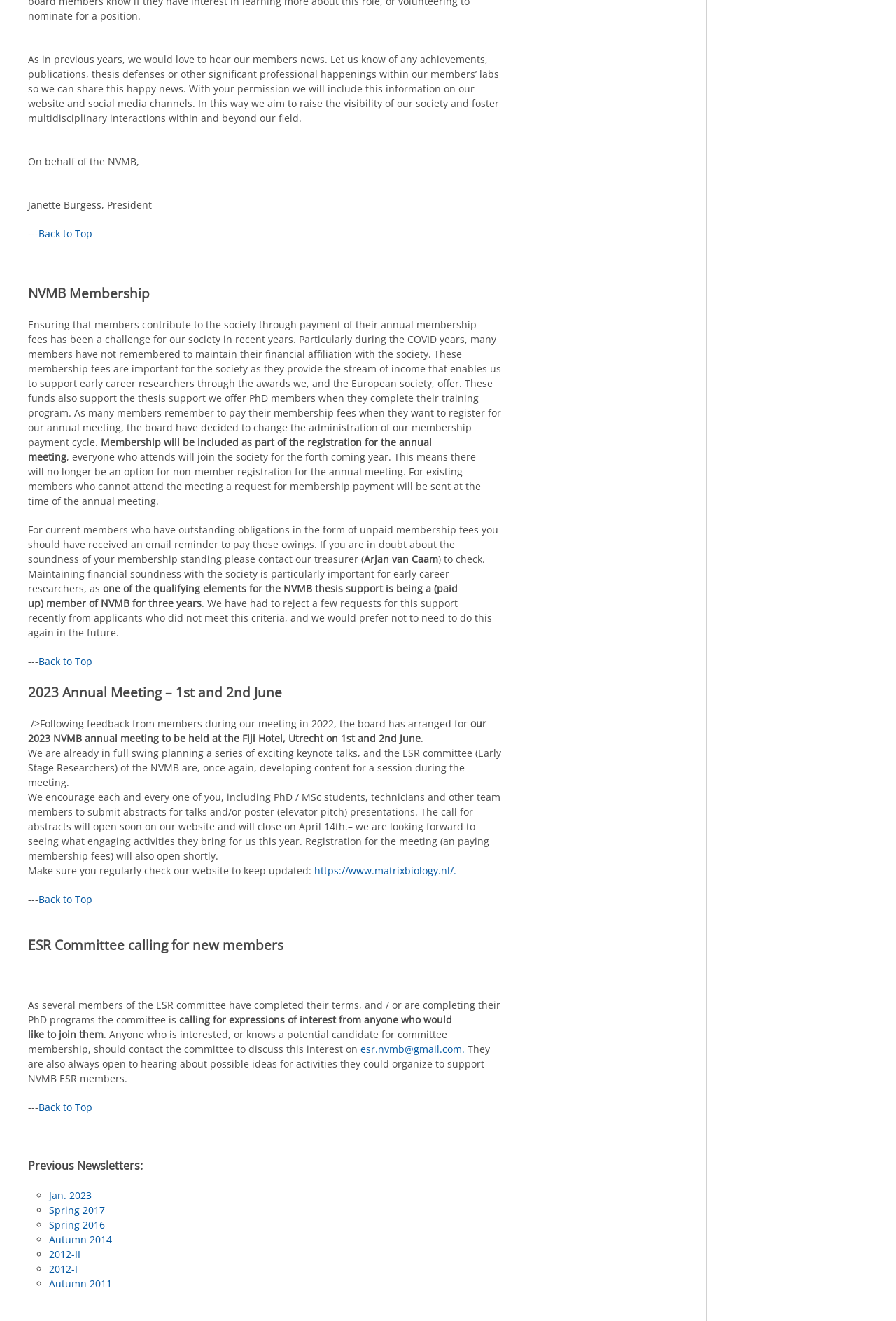Identify the bounding box for the described UI element. Provide the coordinates in (top-left x, top-left y, bottom-right x, bottom-right y) format with values ranging from 0 to 1: Back to Top

[0.043, 0.833, 0.103, 0.843]